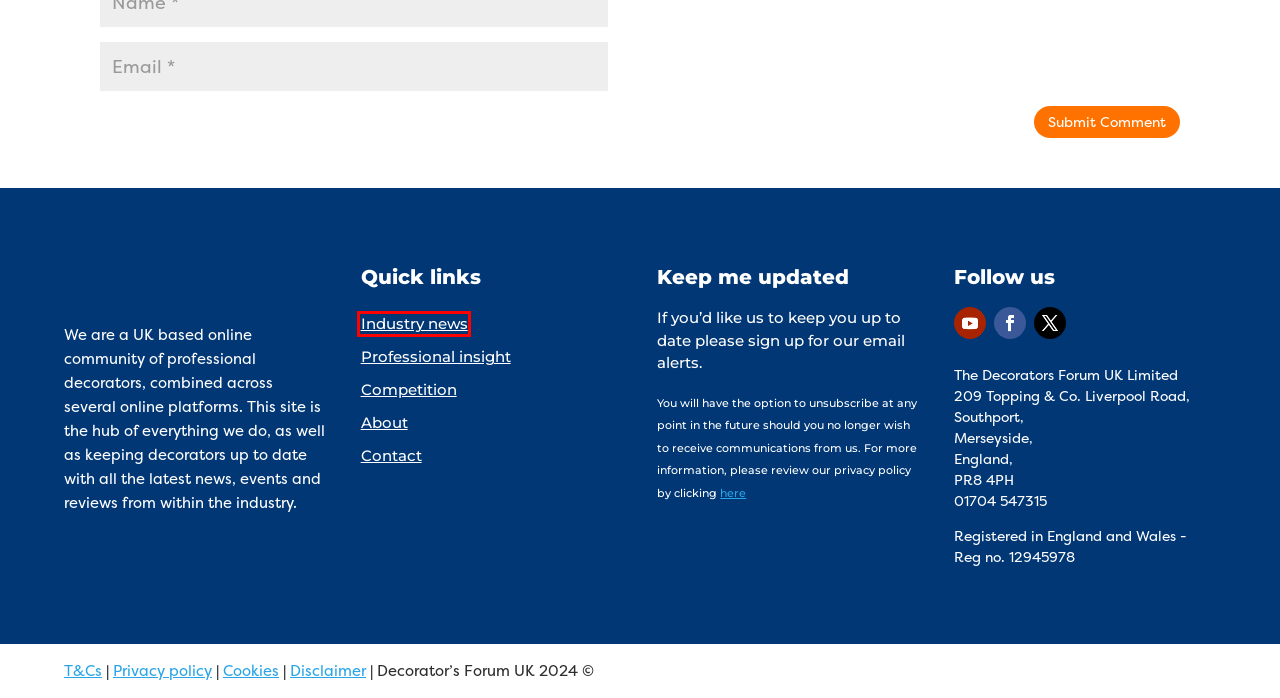A screenshot of a webpage is given with a red bounding box around a UI element. Choose the description that best matches the new webpage shown after clicking the element within the red bounding box. Here are the candidates:
A. Chapel Interiors Designer Wallpaper & Paint
B. About - Decorator's forum UK
C. Get in touch with the Decorators forum UK
D. Decorating Supplies for Professionals & DIY - Rabart Decorating Centre
E. Terms and Conditions - Decorator's forum UK
F. All that's new in the professional decorating industry - Decorating Industry News
G. Disclaimer - Decorator's forum UK
H. Cookies Policy for the Decorators Forum UK - Decorator's forum UK

F